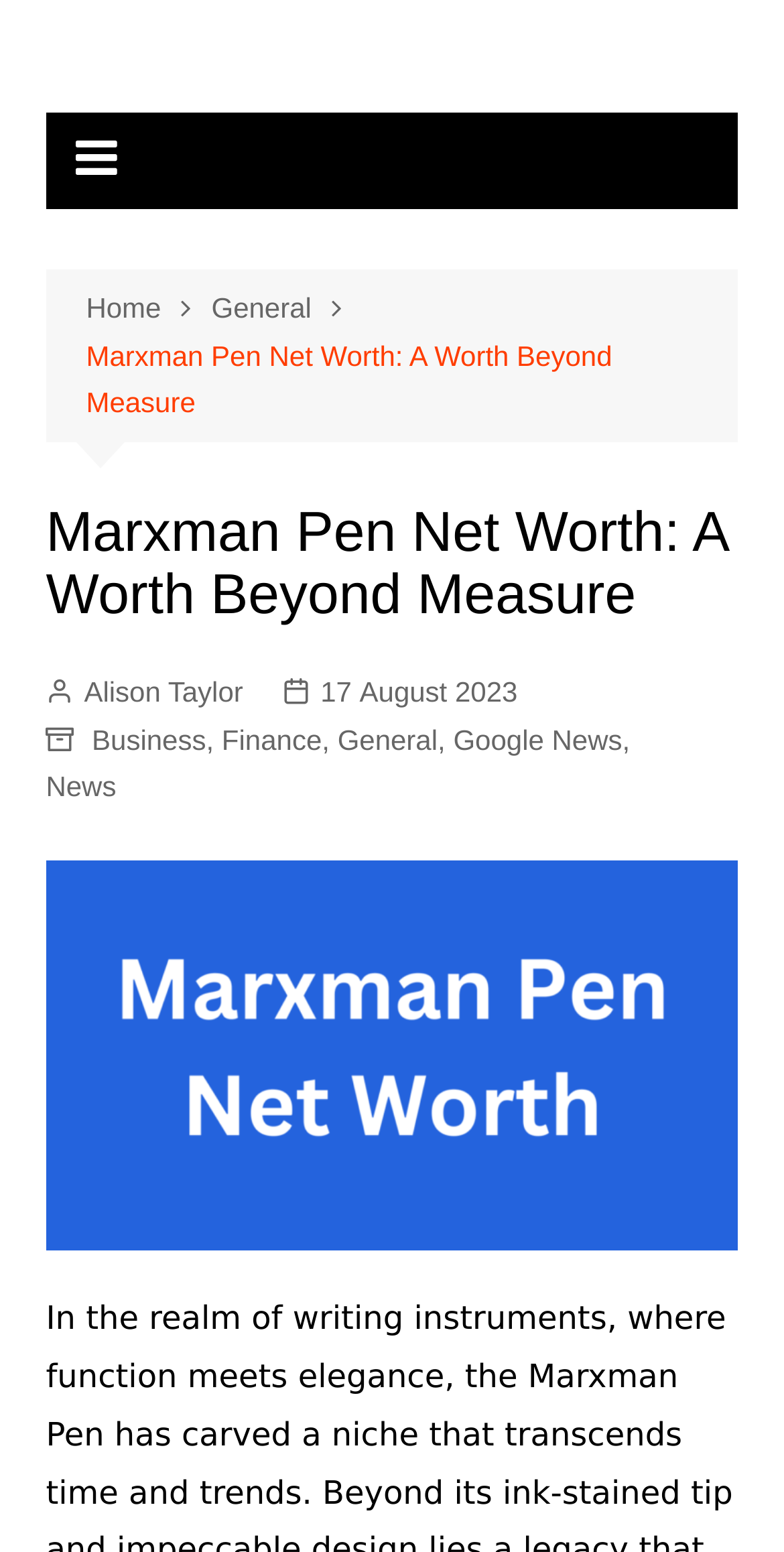Please specify the bounding box coordinates of the clickable region necessary for completing the following instruction: "browse news". The coordinates must consist of four float numbers between 0 and 1, i.e., [left, top, right, bottom].

[0.058, 0.492, 0.148, 0.521]